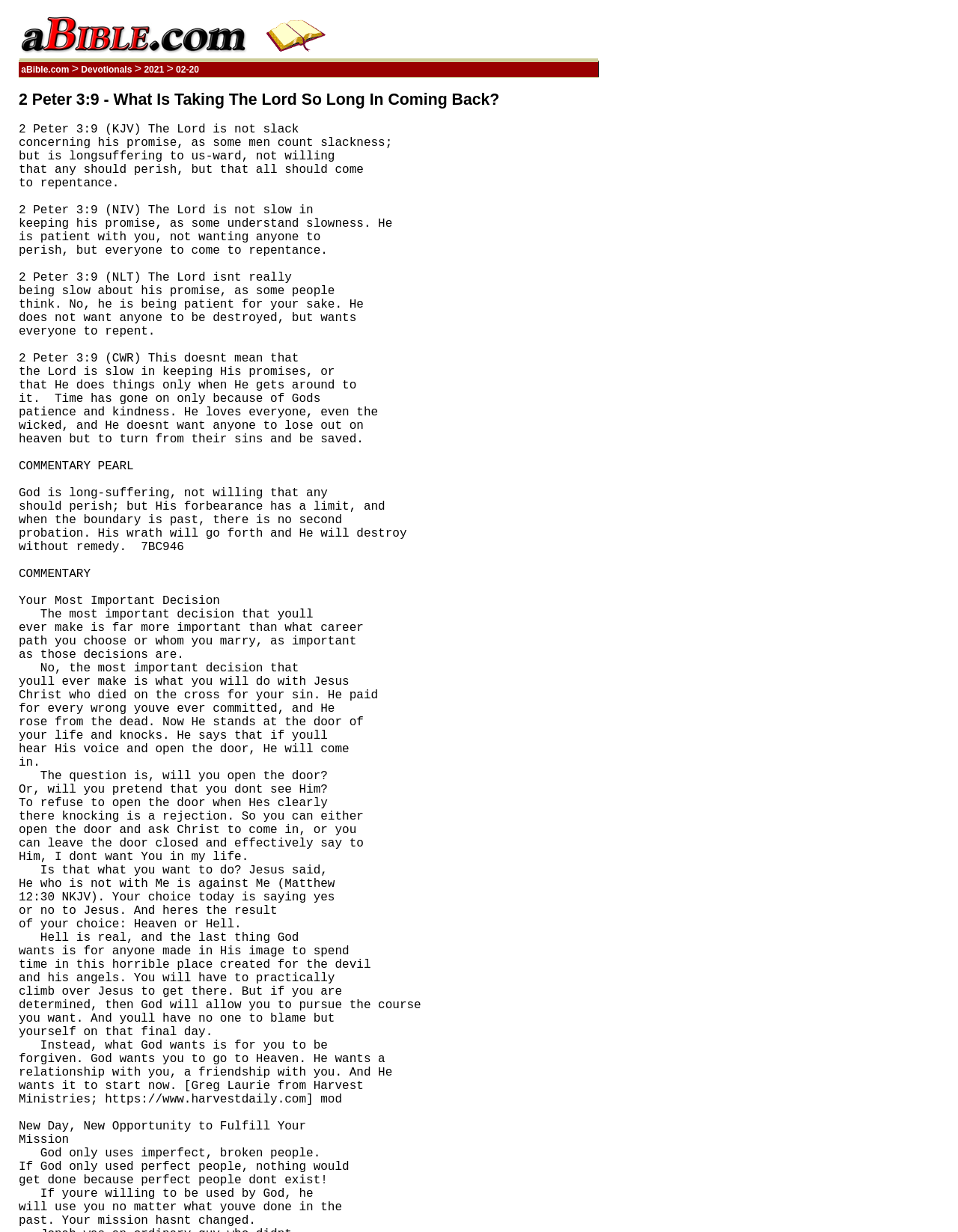How many rows are in the table? From the image, respond with a single word or brief phrase.

3